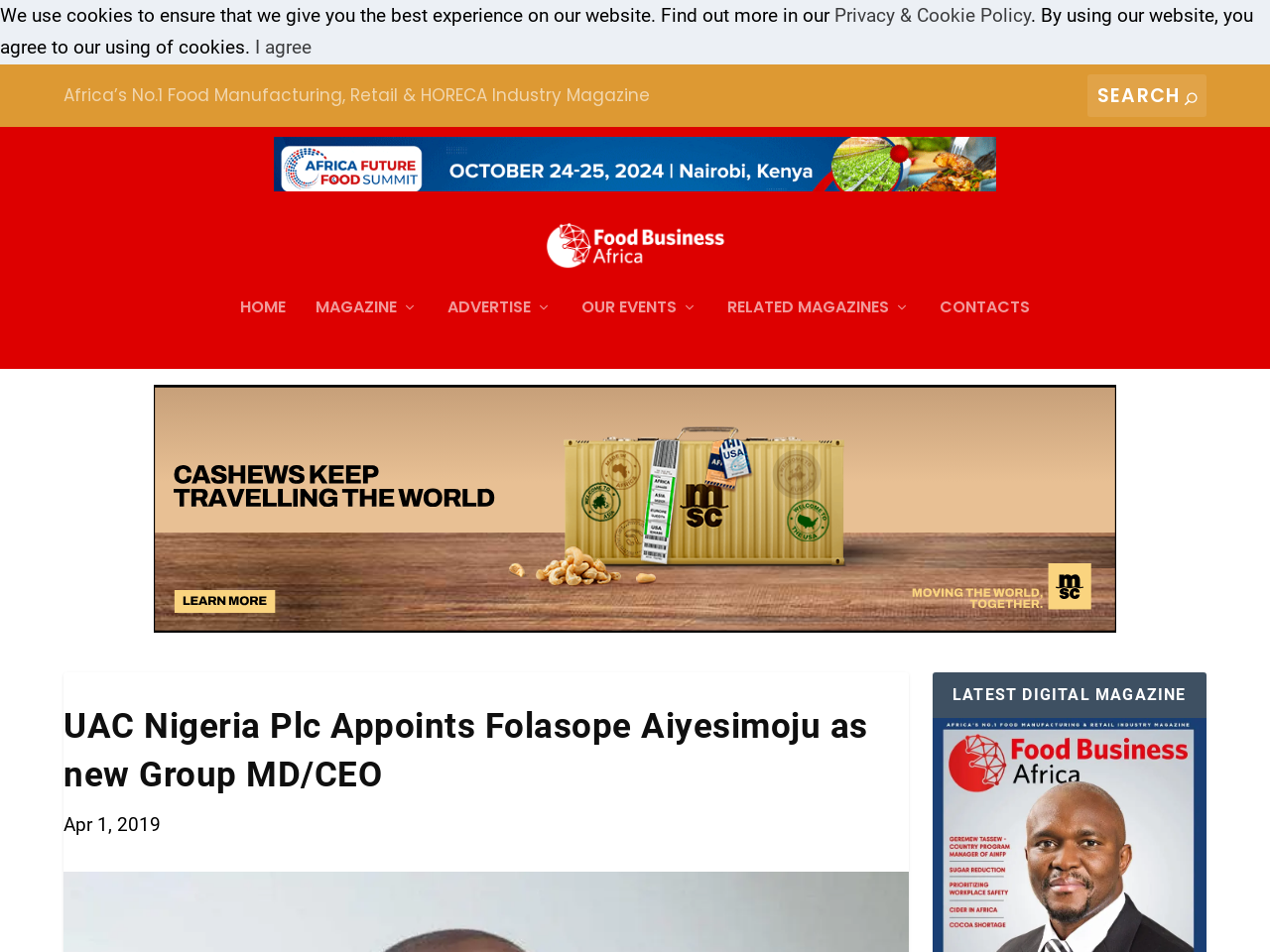Kindly determine the bounding box coordinates for the clickable area to achieve the given instruction: "Go to HOME page".

[0.189, 0.289, 0.225, 0.362]